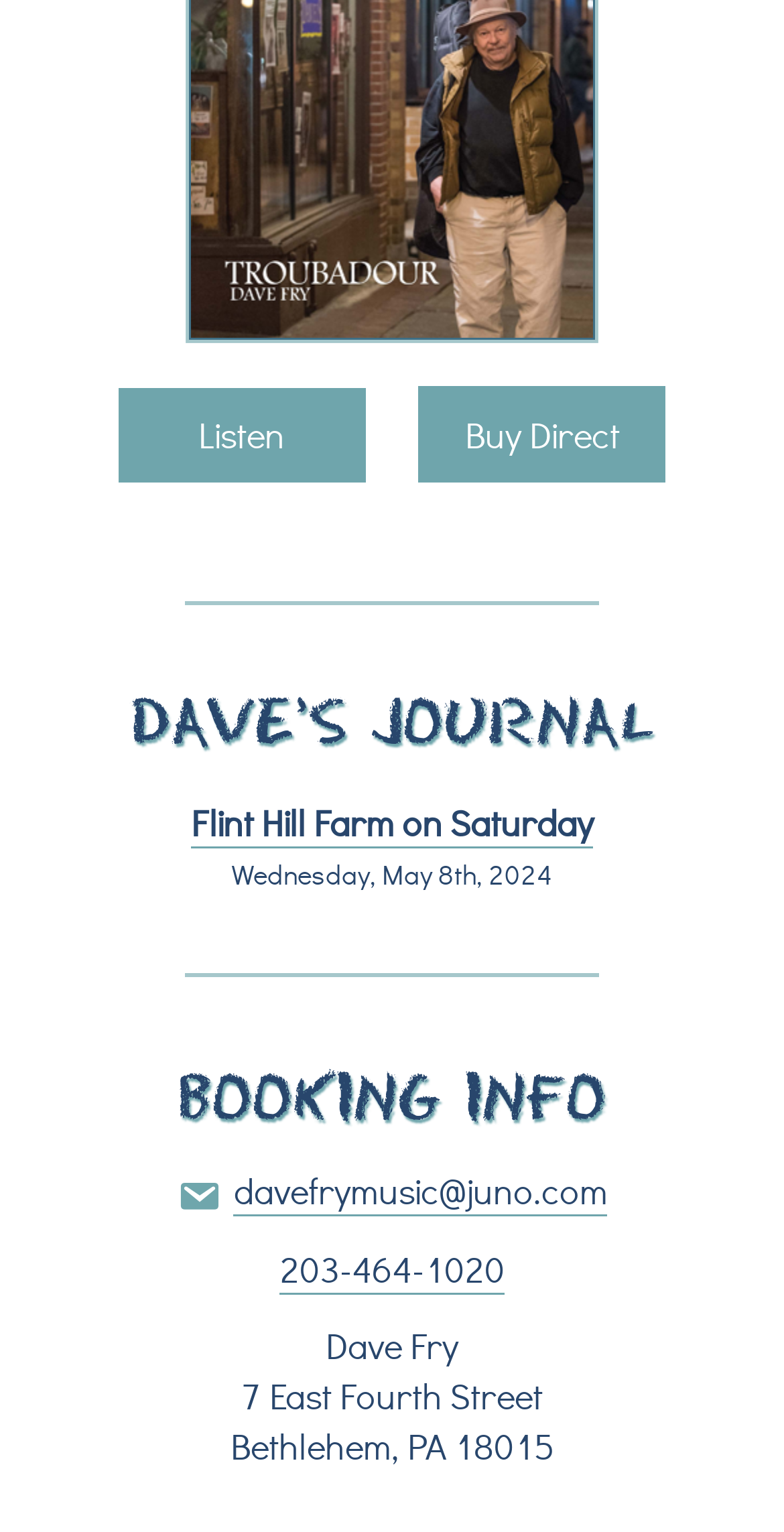What is the address of the event location? Please answer the question using a single word or phrase based on the image.

7 East Fourth Street, Bethlehem, PA 18015